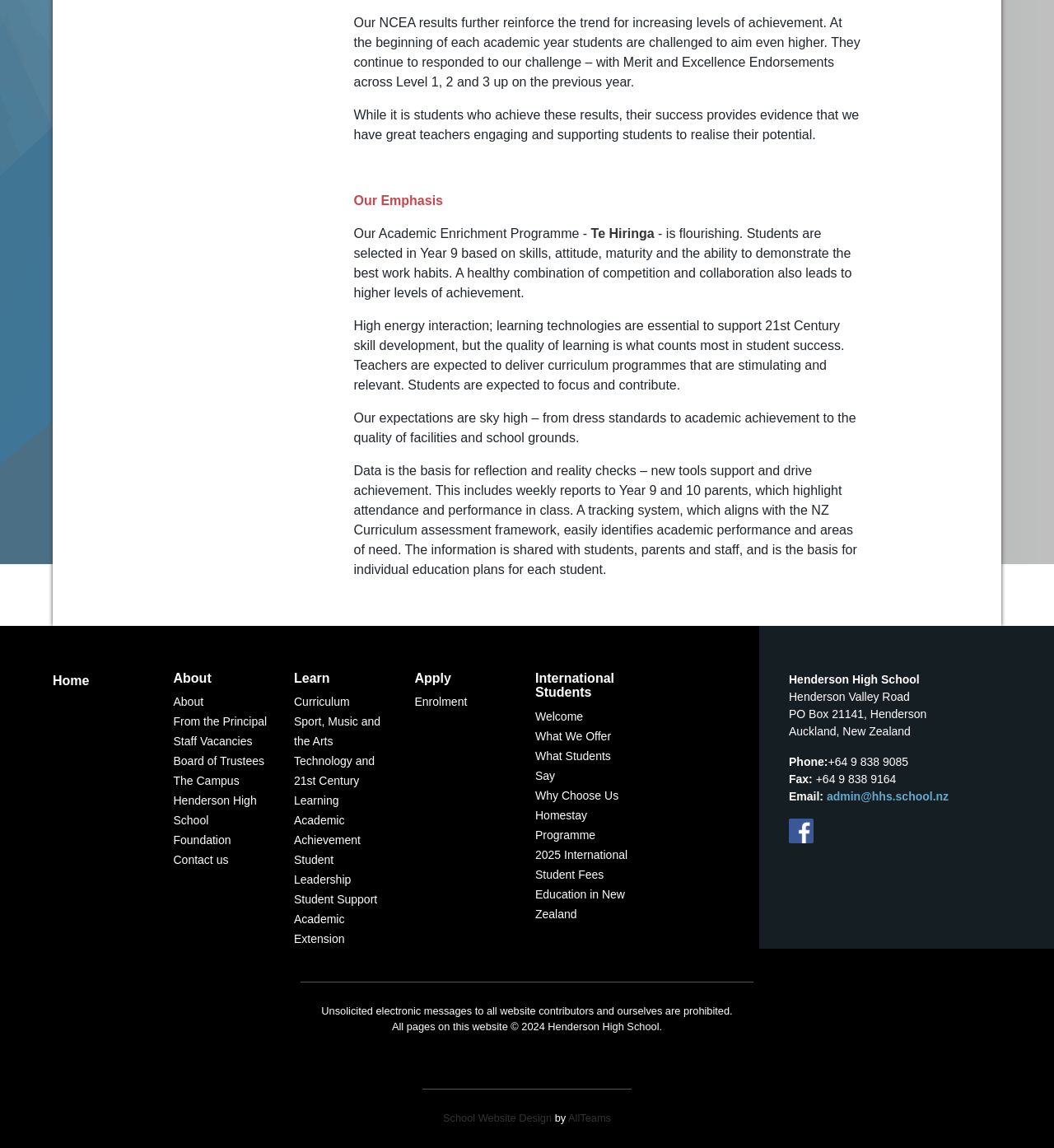From the element description Sport, Music and the Arts, predict the bounding box coordinates of the UI element. The coordinates must be specified in the format (top-left x, top-left y, bottom-right x, bottom-right y) and should be within the 0 to 1 range.

[0.279, 0.623, 0.361, 0.651]